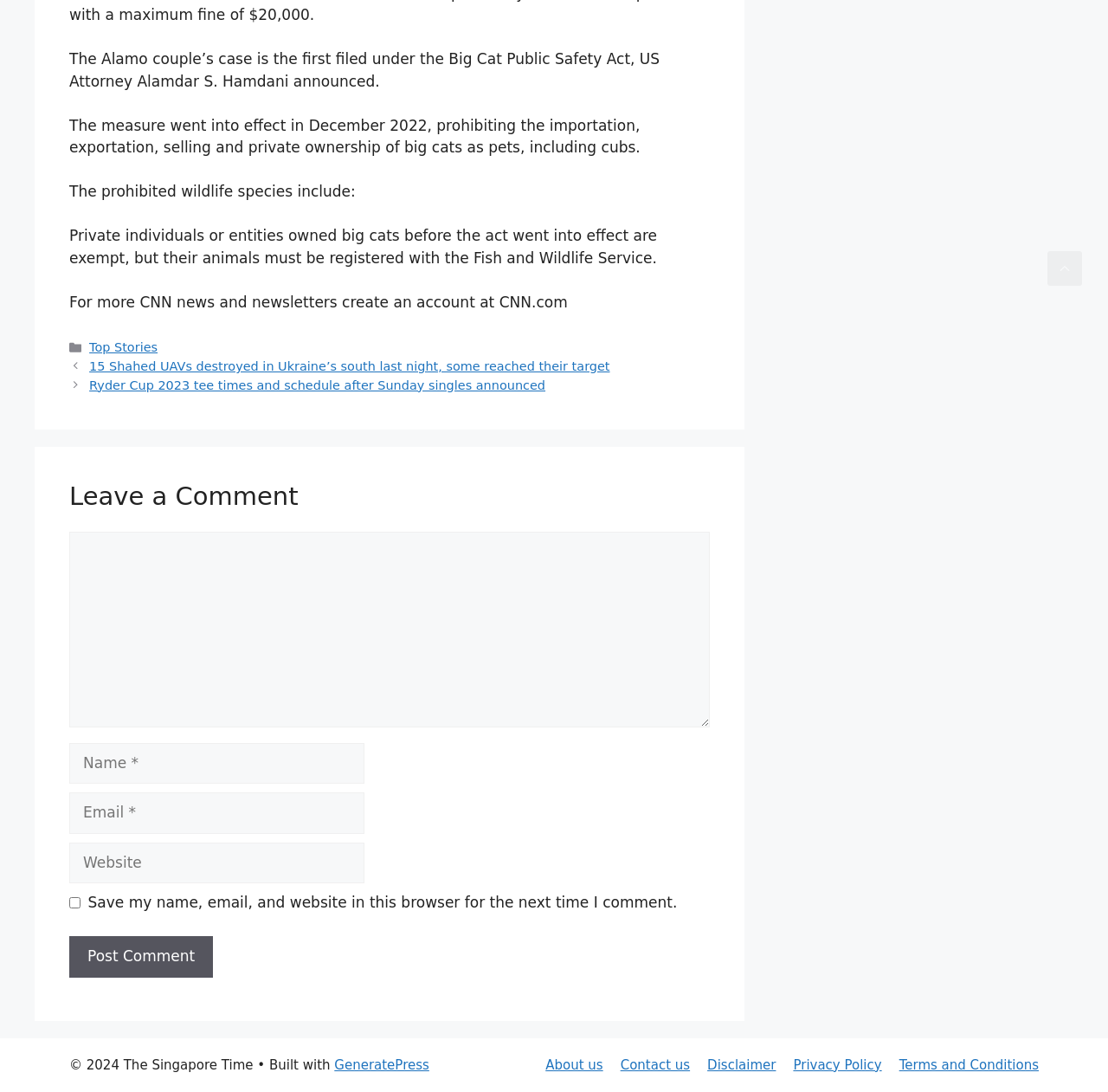Please identify the bounding box coordinates of the area that needs to be clicked to follow this instruction: "Read about the Alamo couple’s case".

[0.062, 0.046, 0.595, 0.082]